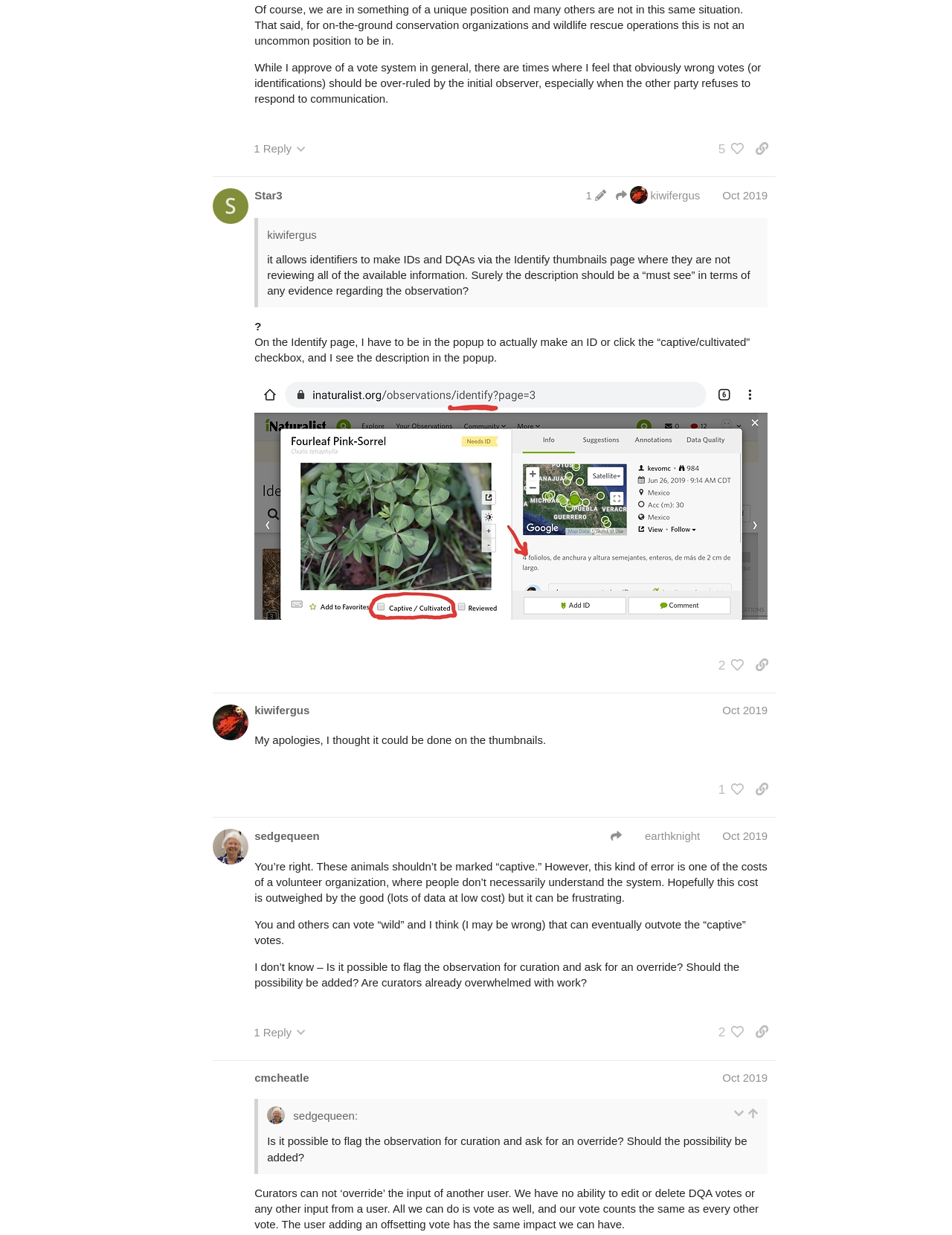Given the description 1, predict the bounding box coordinates of the UI element. Ensure the coordinates are in the format (top-left x, top-left y, bottom-right x, bottom-right y) and all values are between 0 and 1.

[0.747, 0.299, 0.781, 0.32]